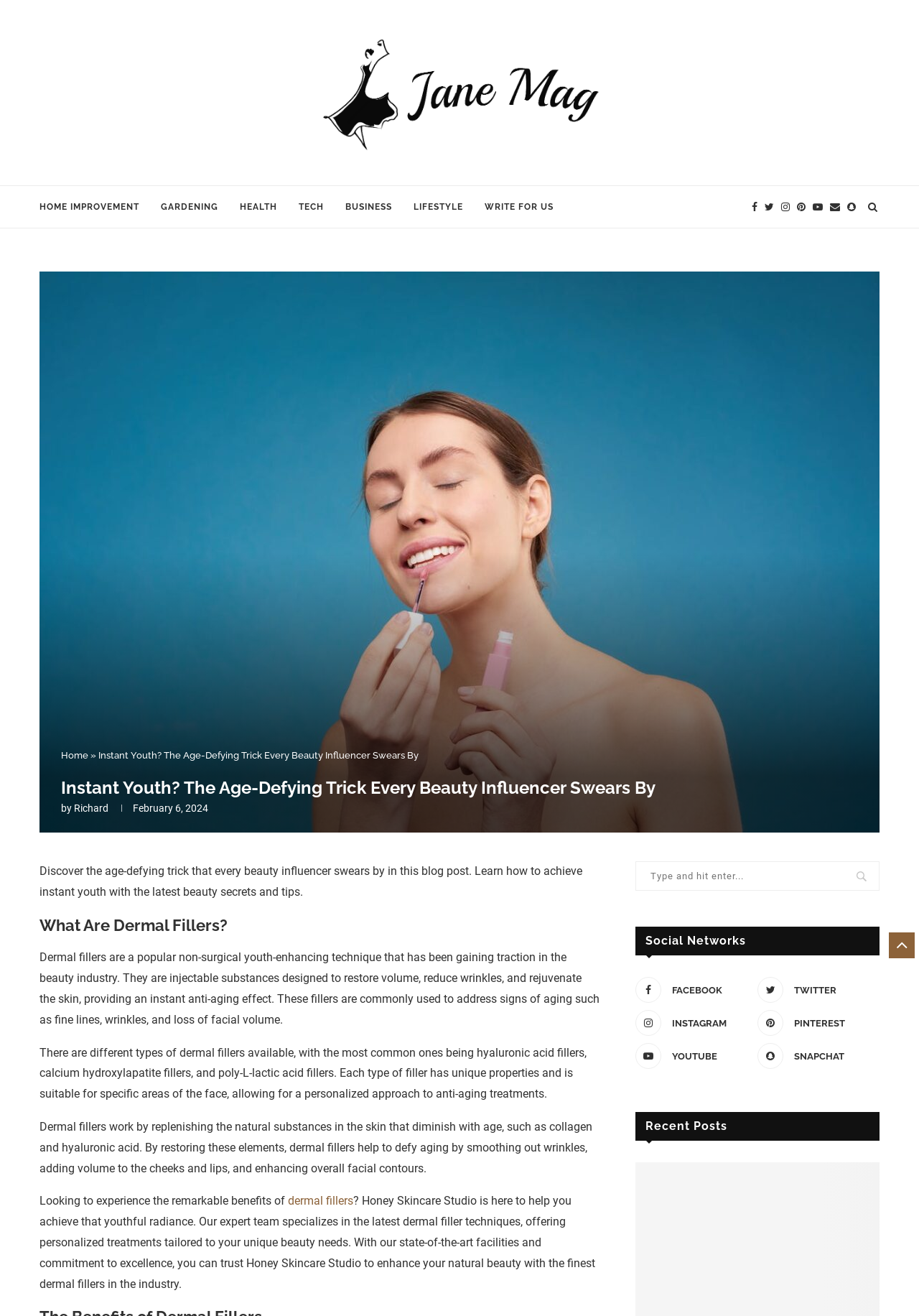Give a succinct answer to this question in a single word or phrase: 
What is the date of the blog post?

February 6, 2024